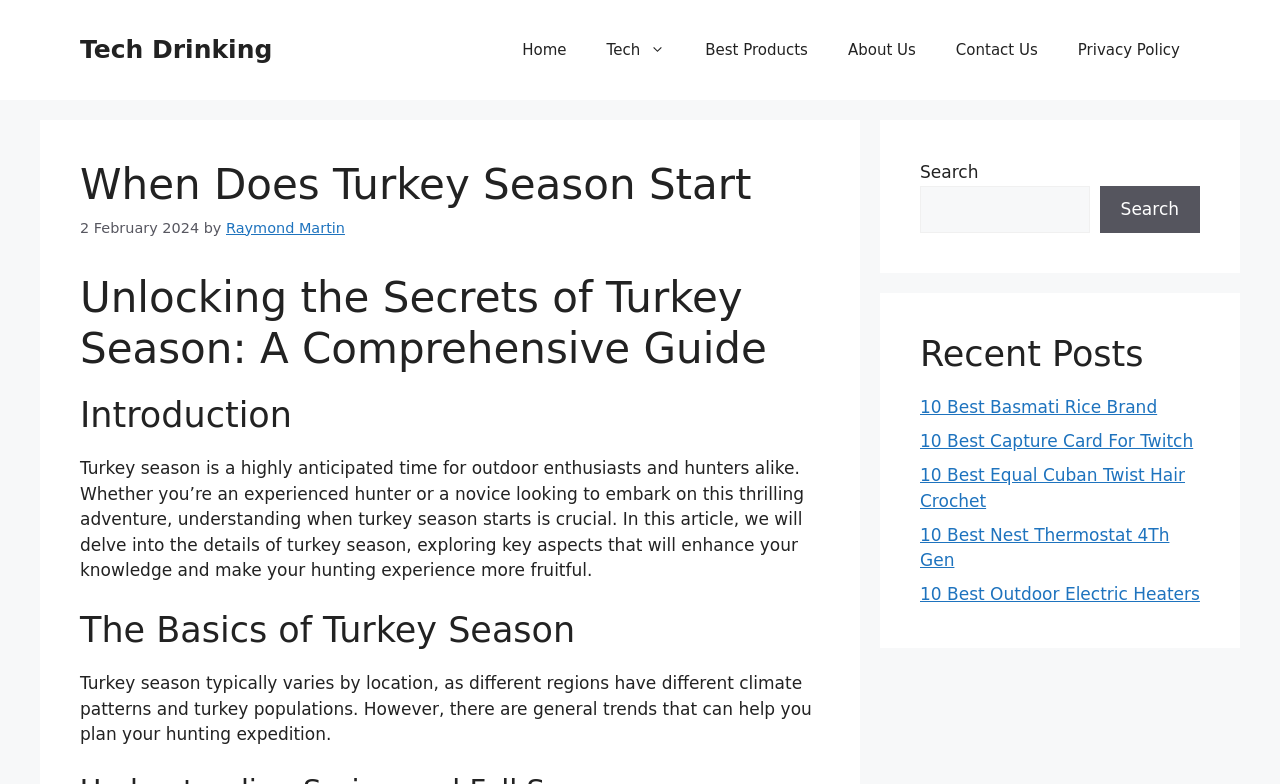Using the information shown in the image, answer the question with as much detail as possible: How many recent posts are listed?

I found the recent posts section in the complementary section, which is located at [0.688, 0.374, 0.969, 0.826]. The section contains 5 link elements, each representing a recent post, with titles such as '10 Best Basmati Rice Brand', '10 Best Capture Card For Twitch', and so on.